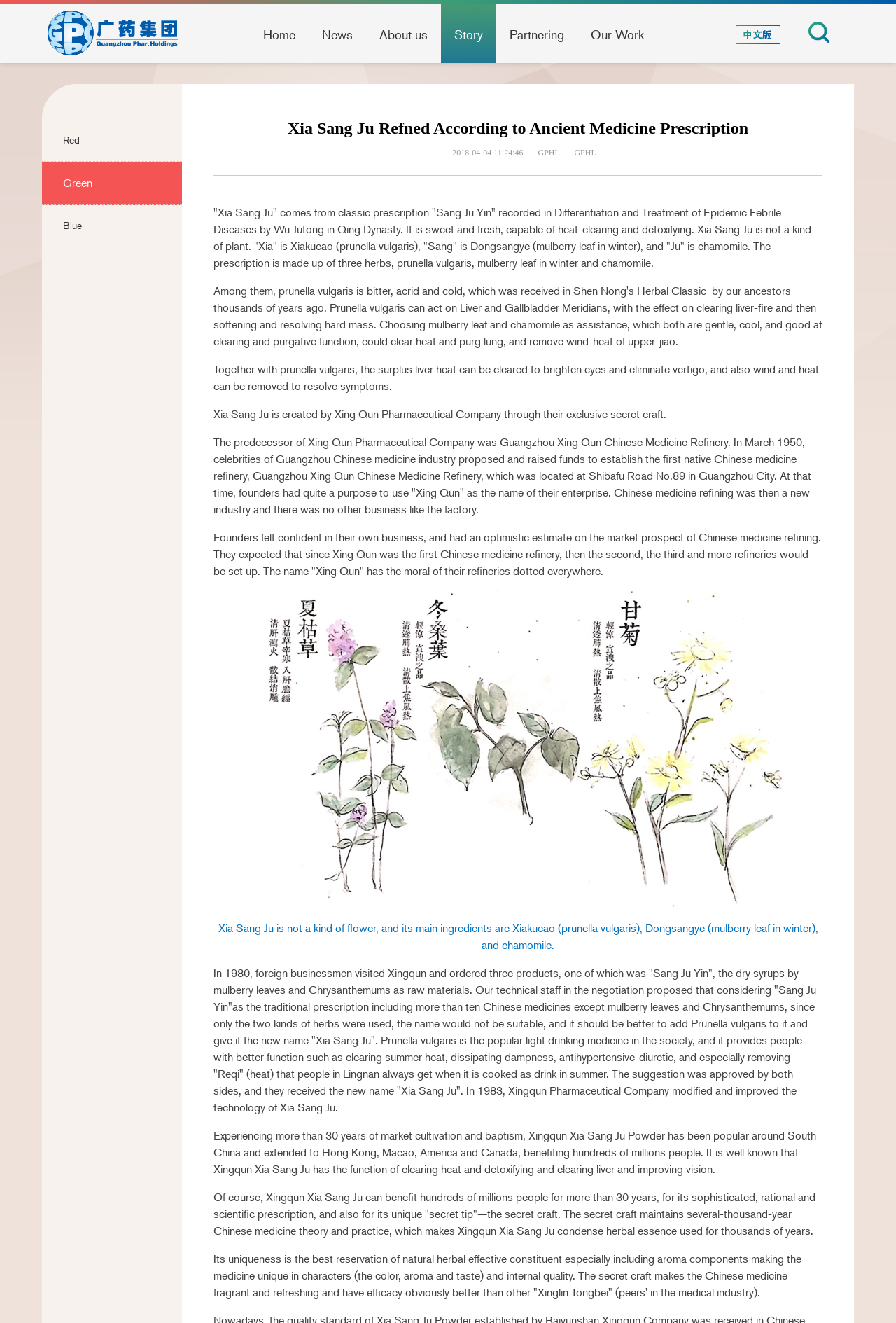Show me the bounding box coordinates of the clickable region to achieve the task as per the instruction: "Click the 'About us' link".

[0.409, 0.003, 0.492, 0.049]